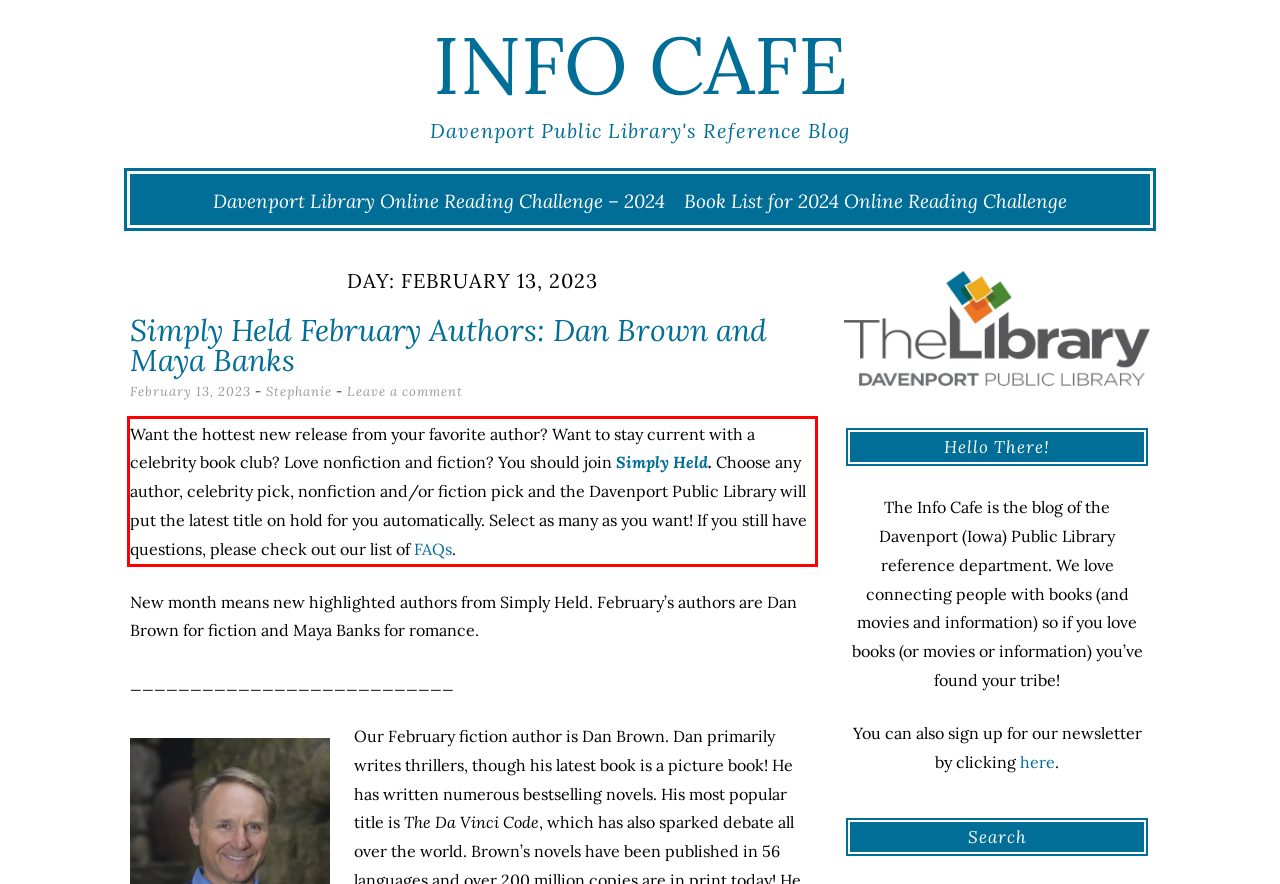Please take the screenshot of the webpage, find the red bounding box, and generate the text content that is within this red bounding box.

Want the hottest new release from your favorite author? Want to stay current with a celebrity book club? Love nonfiction and fiction? You should join Simply Held. Choose any author, celebrity pick, nonfiction and/or fiction pick and the Davenport Public Library will put the latest title on hold for you automatically. Select as many as you want! If you still have questions, please check out our list of FAQs.